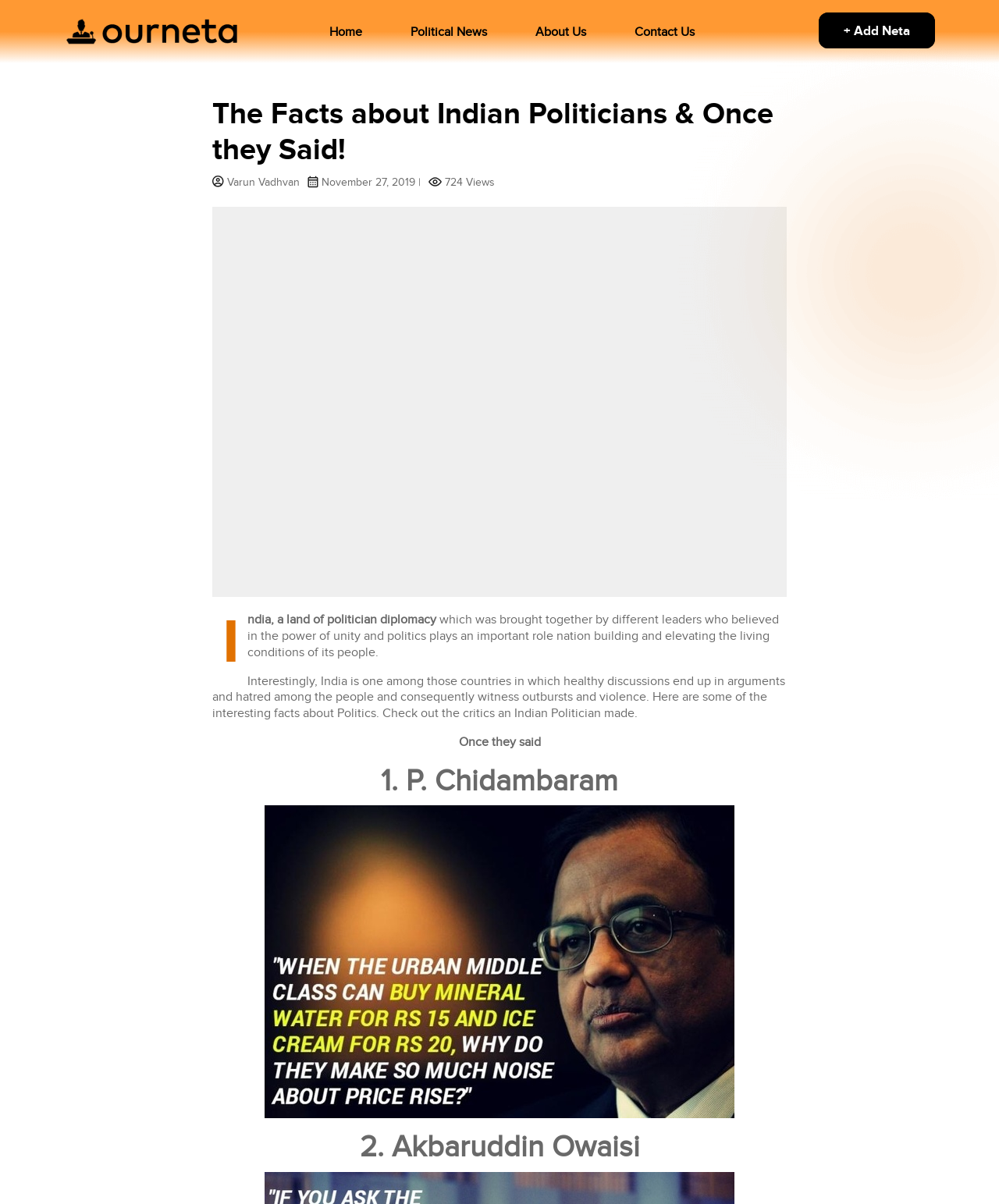How many views does the article have?
Using the information presented in the image, please offer a detailed response to the question.

The static text '724 Views' suggests that the article has been viewed 724 times.